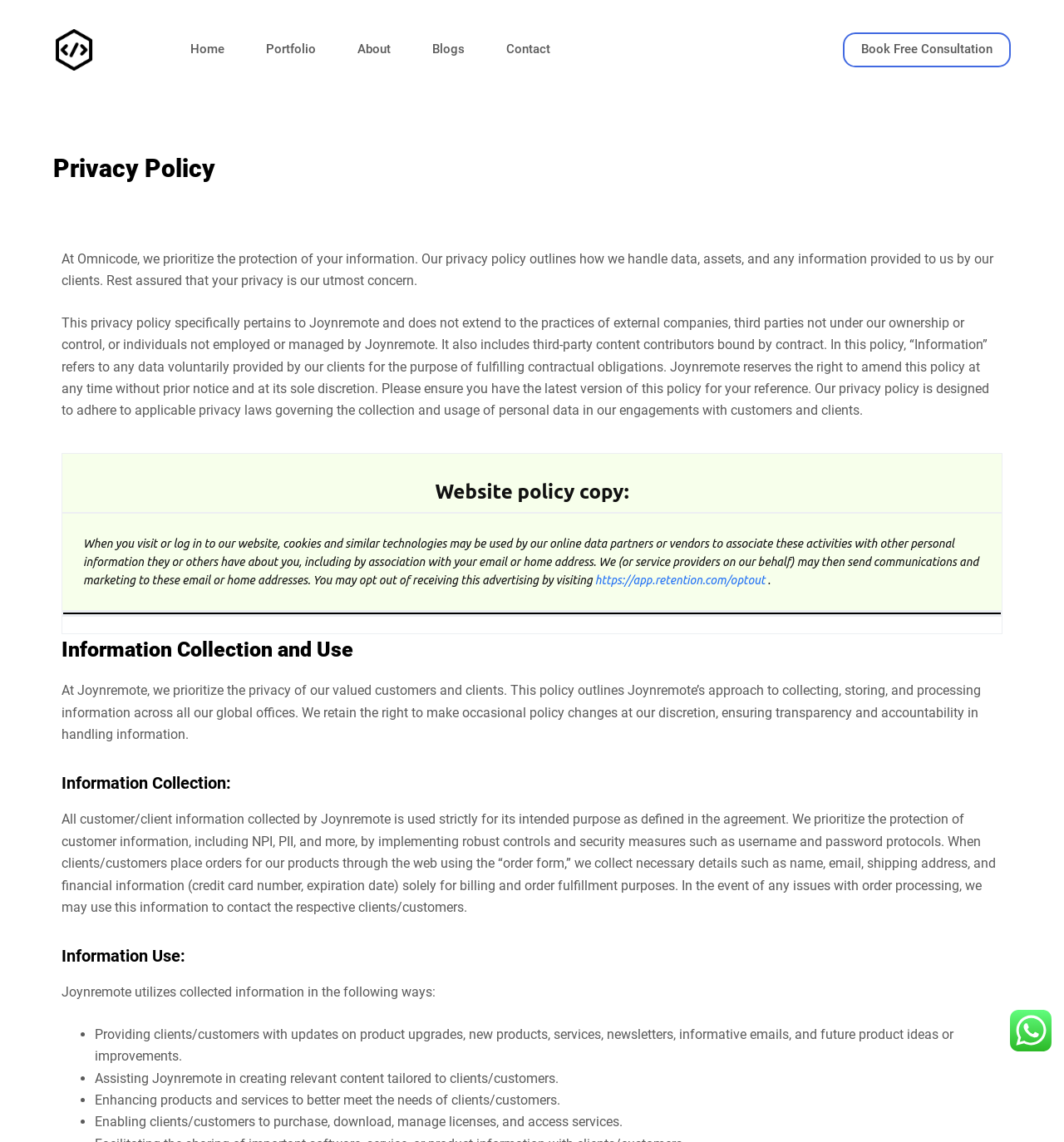Determine the bounding box coordinates of the region that needs to be clicked to achieve the task: "Click the 'Book Free Consultation' link".

[0.792, 0.028, 0.95, 0.059]